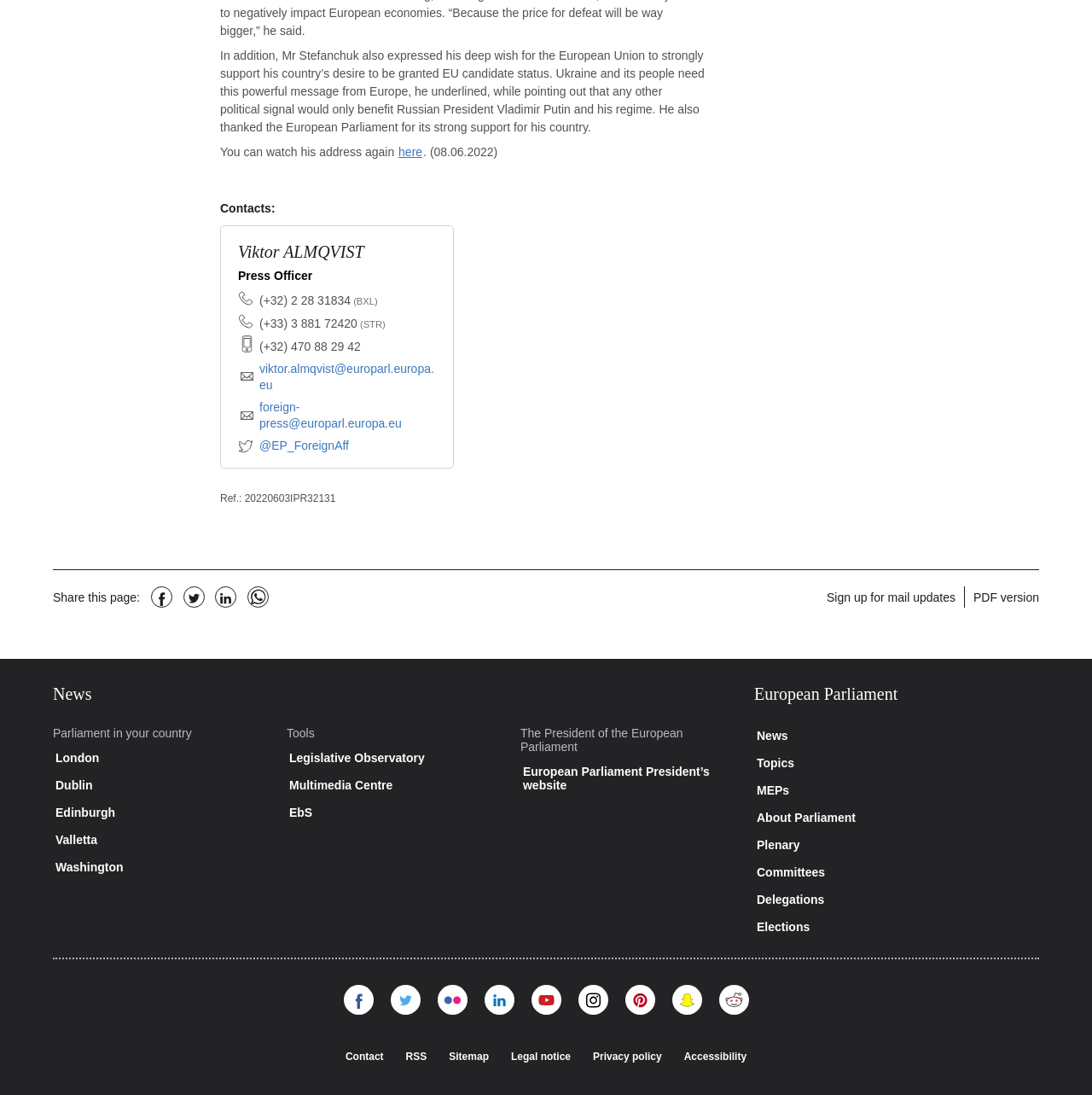Please find the bounding box coordinates of the element that you should click to achieve the following instruction: "Contact Viktor ALMQVIST". The coordinates should be presented as four float numbers between 0 and 1: [left, top, right, bottom].

[0.218, 0.219, 0.399, 0.247]